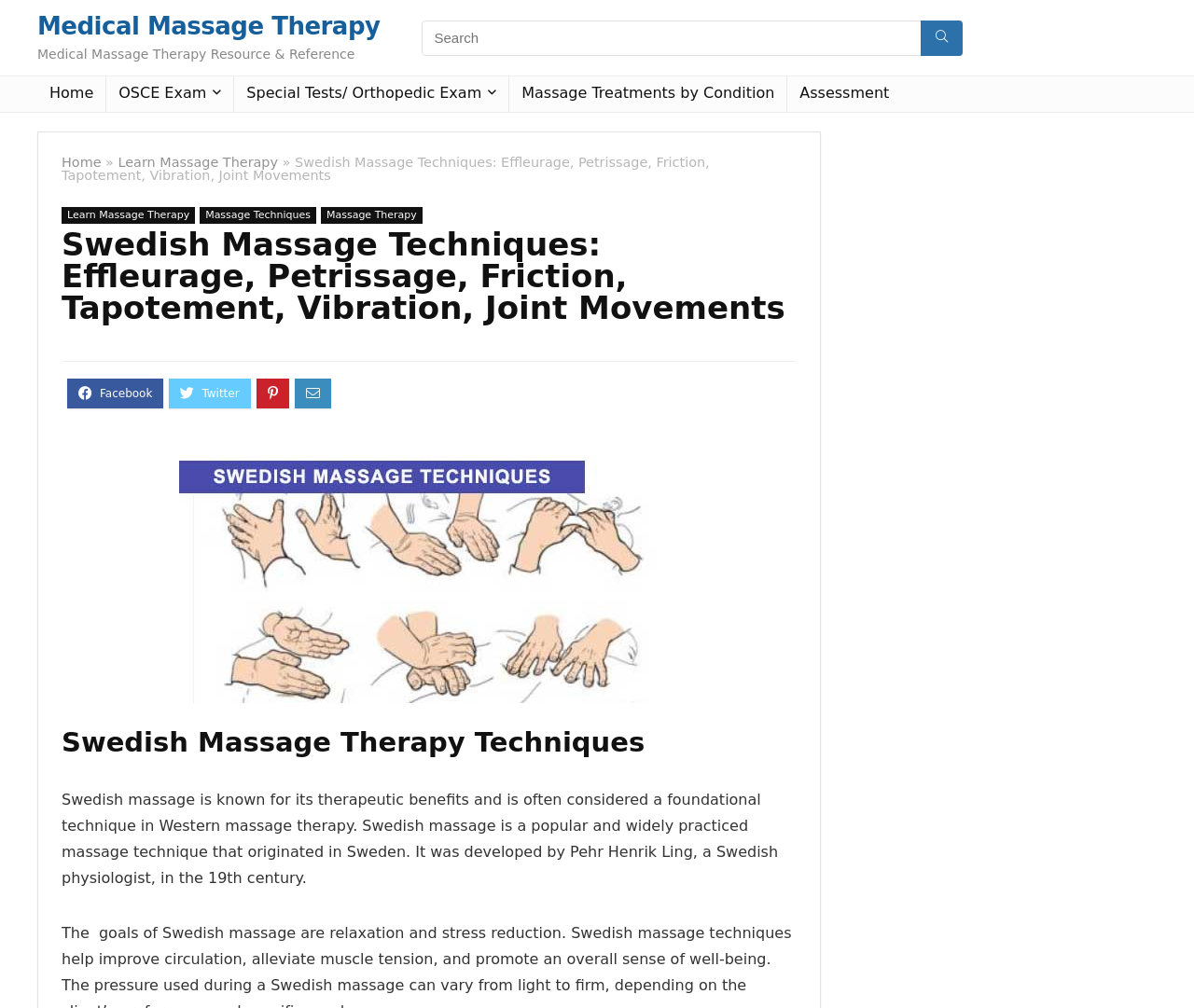Pinpoint the bounding box coordinates of the element you need to click to execute the following instruction: "Read about Swedish massage techniques". The bounding box should be represented by four float numbers between 0 and 1, in the format [left, top, right, bottom].

[0.052, 0.227, 0.667, 0.321]